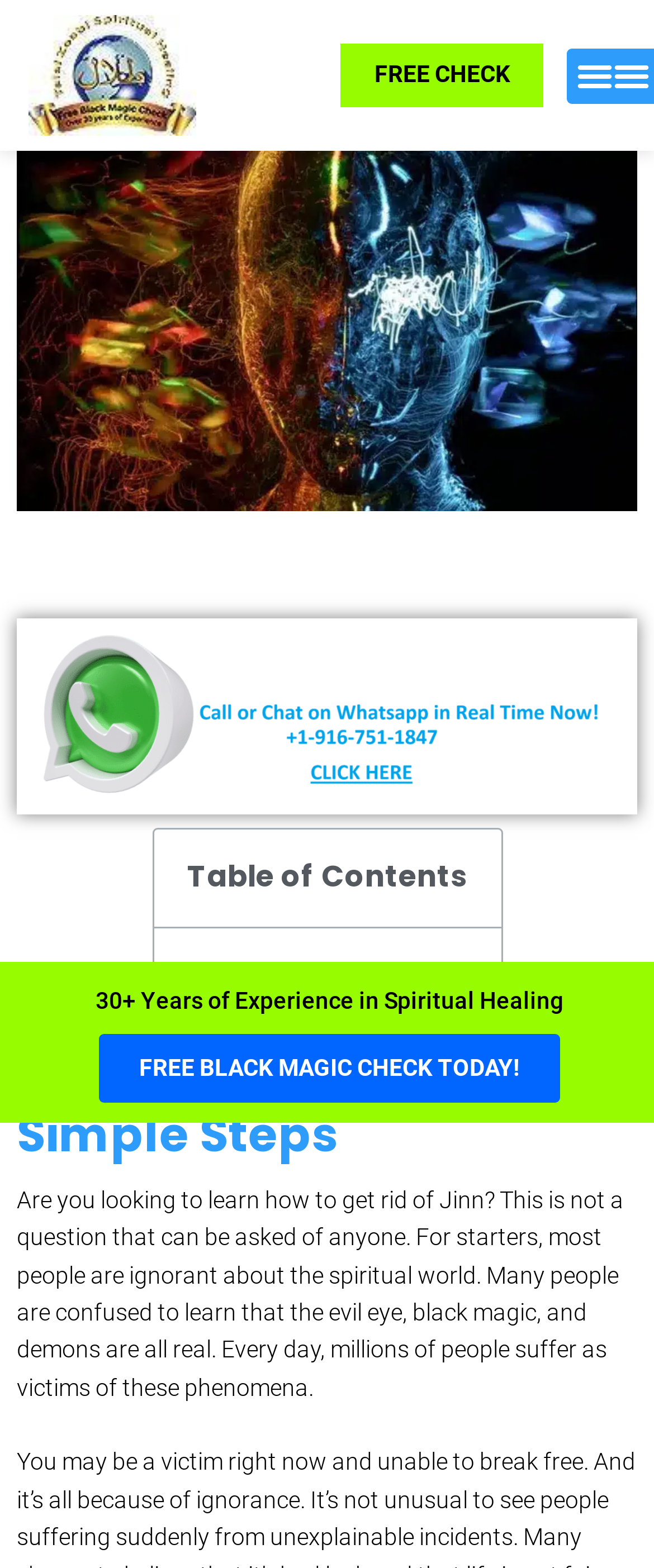How many steps to get rid of Jinn?
Based on the image, answer the question with a single word or brief phrase.

4 Simple Steps